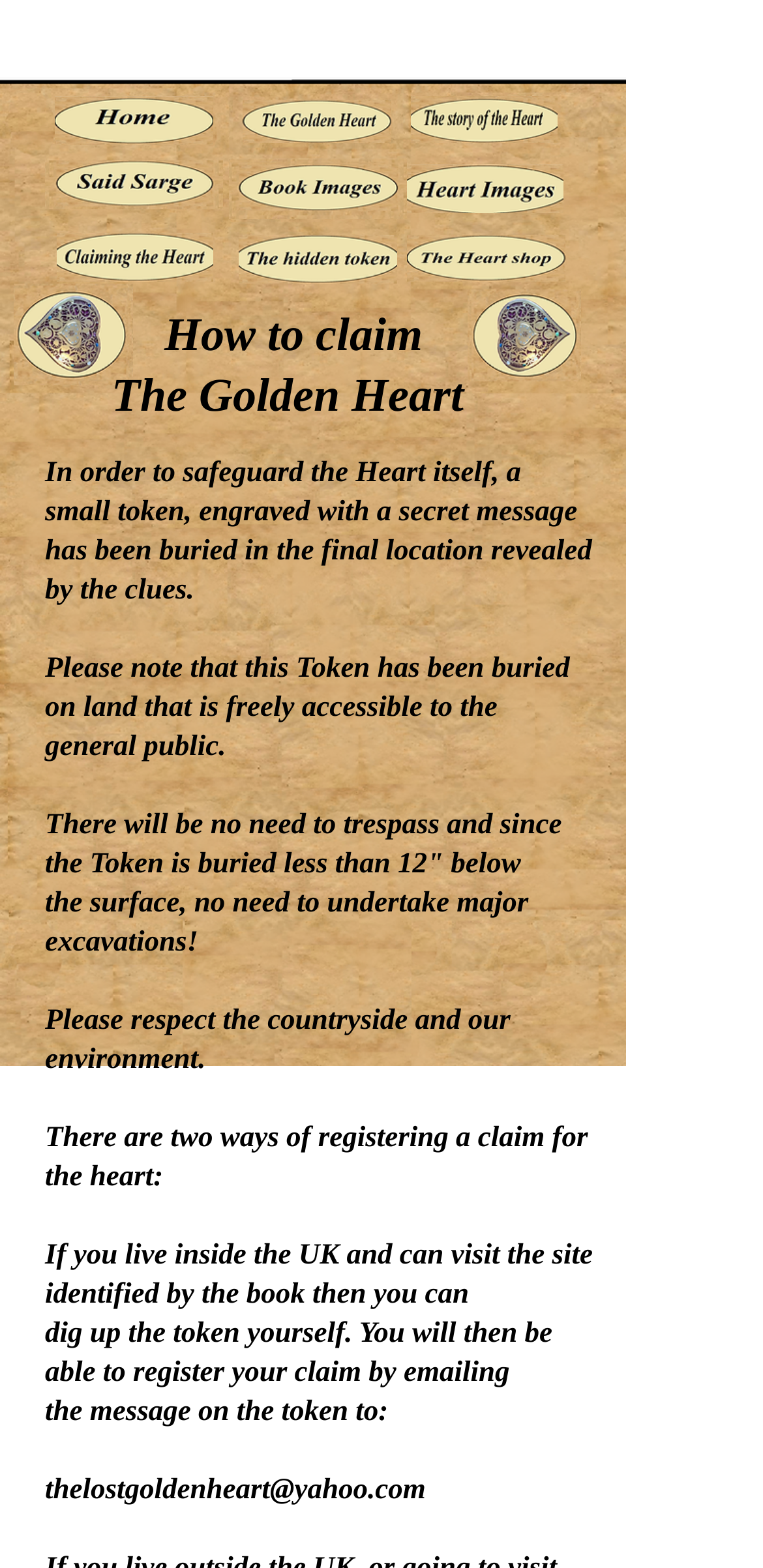Bounding box coordinates should be provided in the format (top-left x, top-left y, bottom-right x, bottom-right y) with all values between 0 and 1. Identify the bounding box for this UI element: AO2900 Sport Deck

None